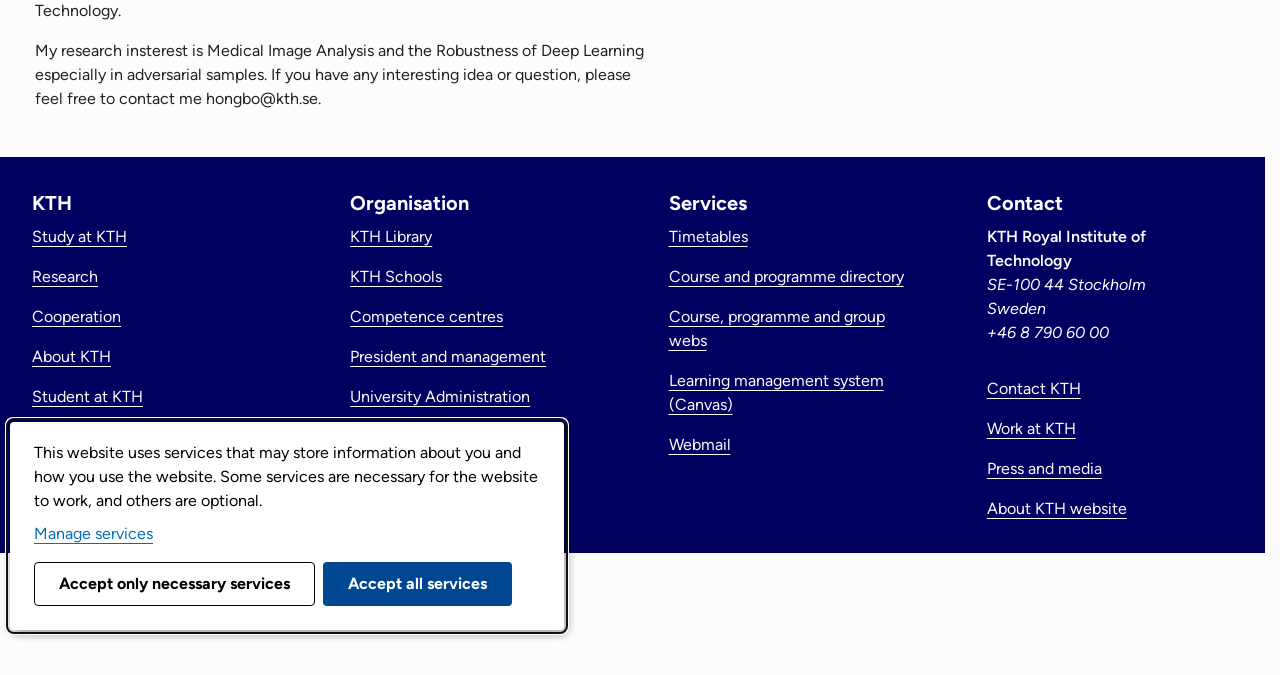Find the bounding box coordinates of the UI element according to this description: "Webmail".

[0.522, 0.644, 0.571, 0.673]